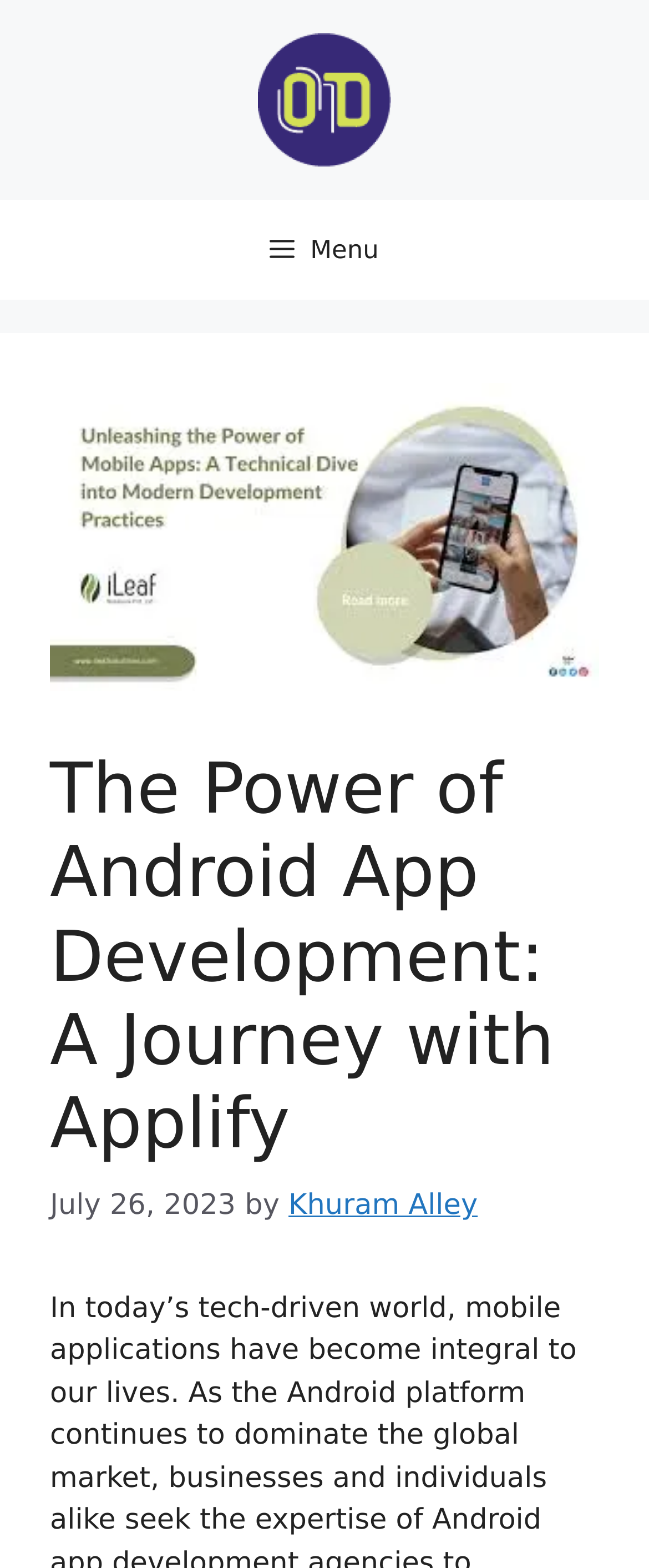Using floating point numbers between 0 and 1, provide the bounding box coordinates in the format (top-left x, top-left y, bottom-right x, bottom-right y). Locate the UI element described here: Khuram Alley

[0.445, 0.758, 0.736, 0.78]